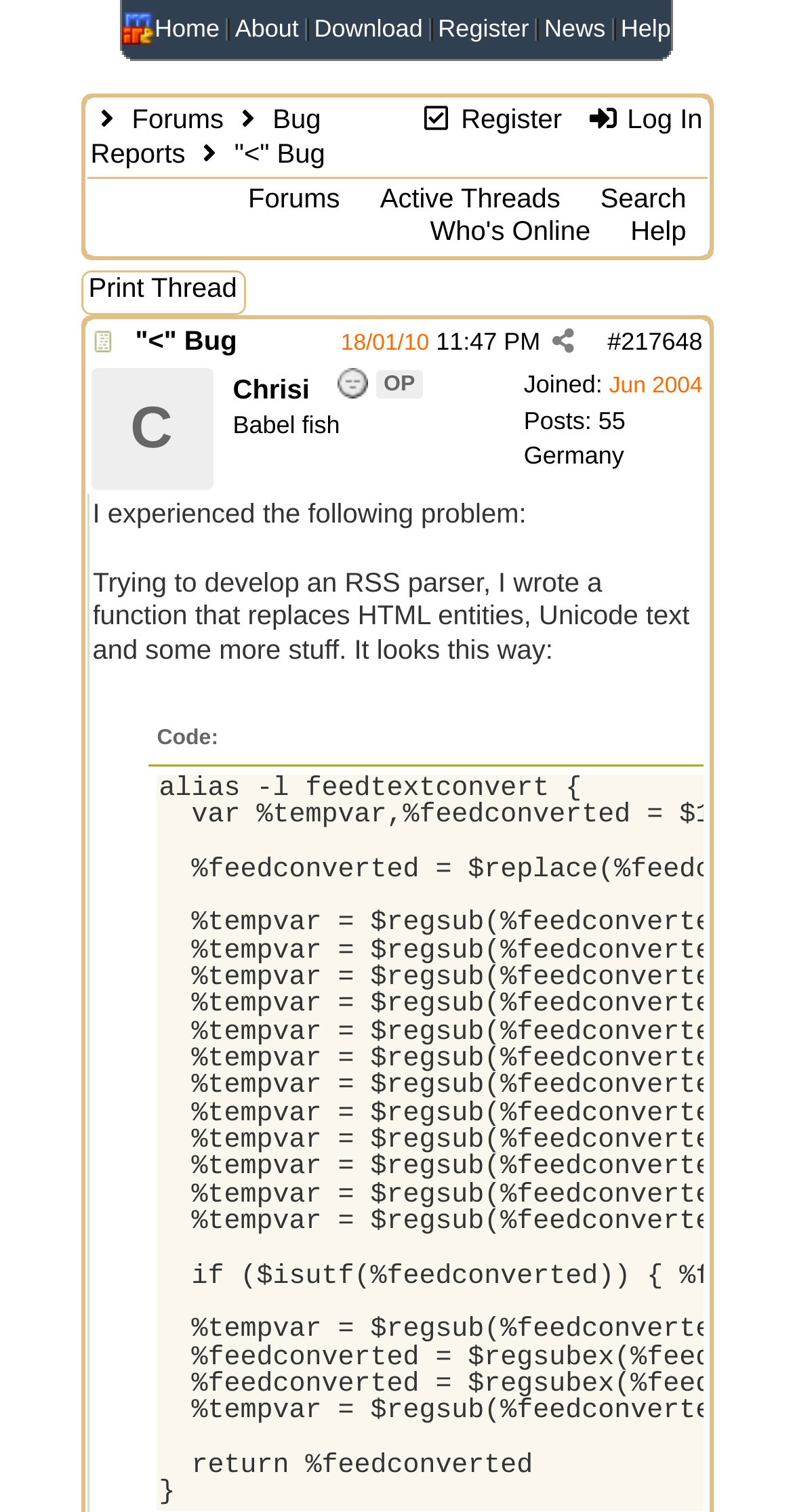Carefully observe the image and respond to the question with a detailed answer:
How many main navigation links are there?

The main navigation links are located at the top of the webpage and include 'Home', 'About', 'Download', 'Register', 'News', and 'Help'. There are 6 links in total.